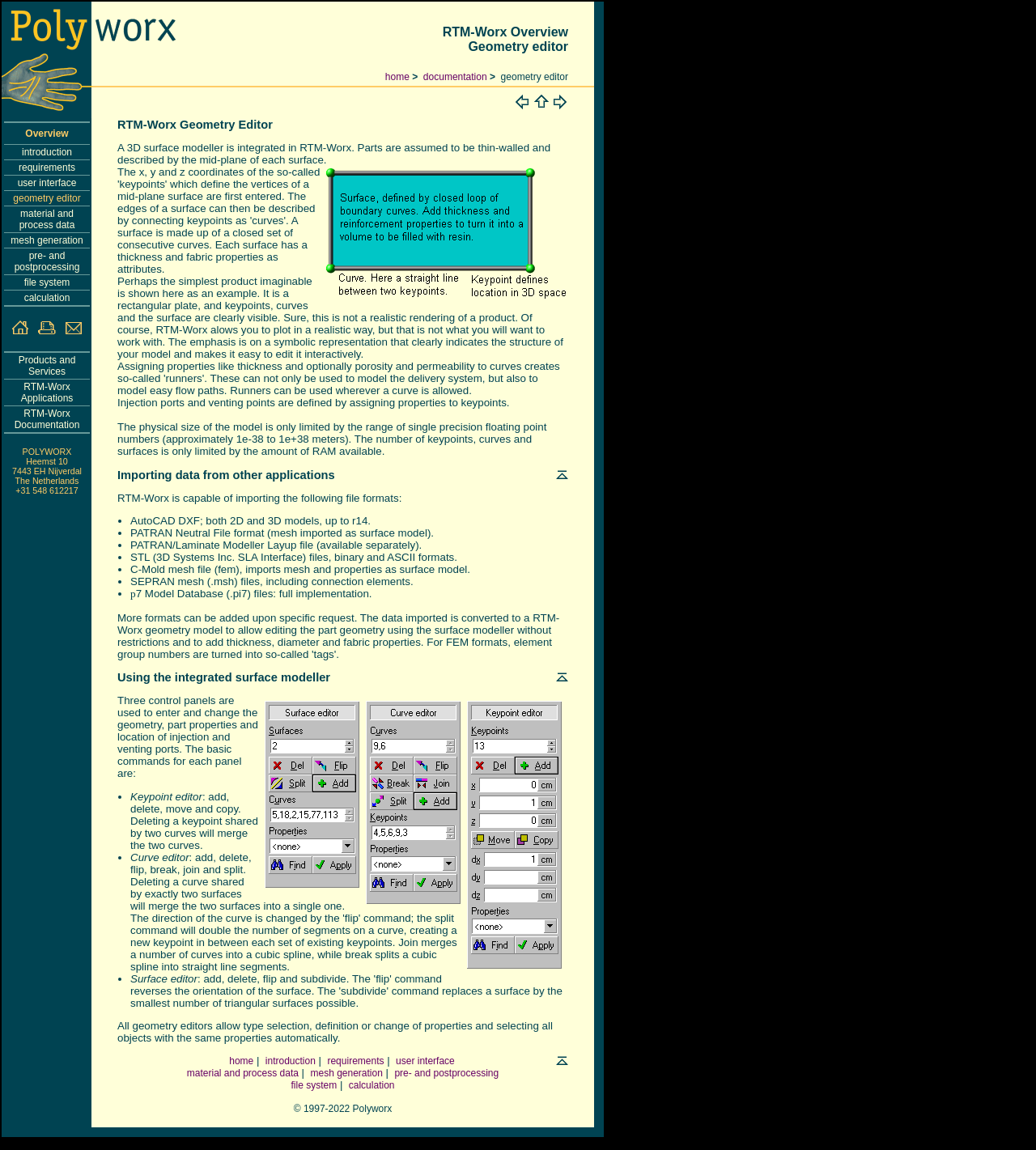Specify the bounding box coordinates of the element's area that should be clicked to execute the given instruction: "click the 'home' link". The coordinates should be four float numbers between 0 and 1, i.e., [left, top, right, bottom].

[0.221, 0.918, 0.245, 0.928]